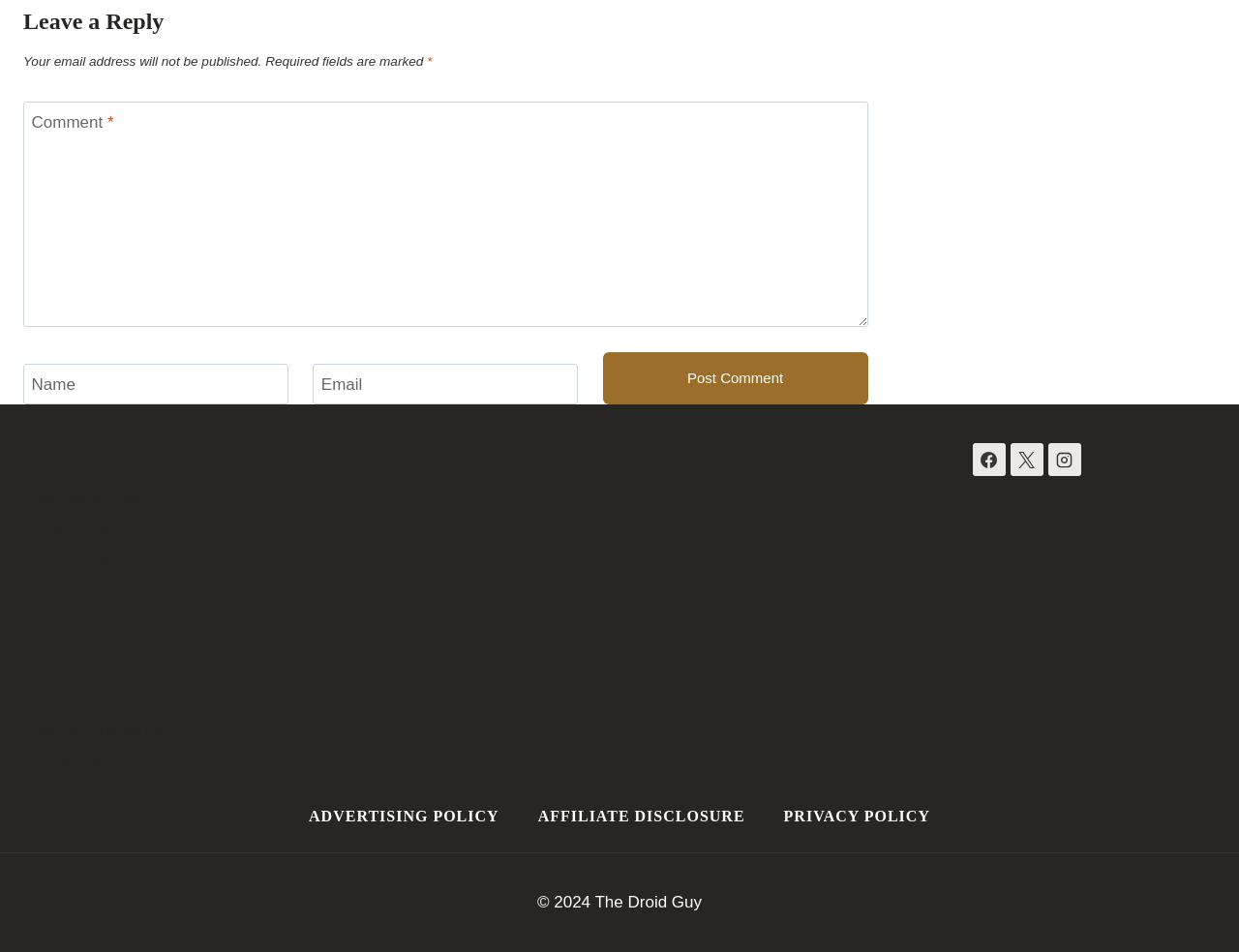Locate the bounding box coordinates of the element that should be clicked to fulfill the instruction: "Contact via '1968@marrmac.com'".

None